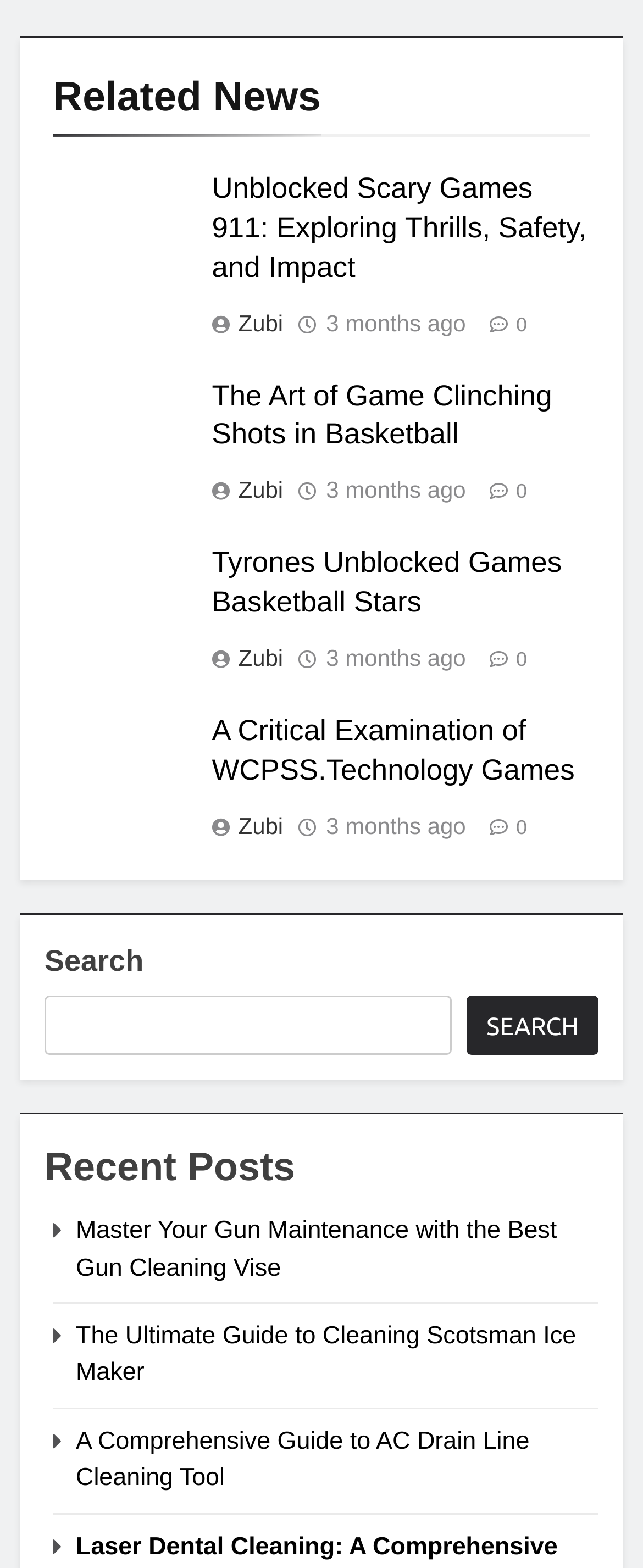How old are the articles on the webpage?
Using the image, respond with a single word or phrase.

3 months